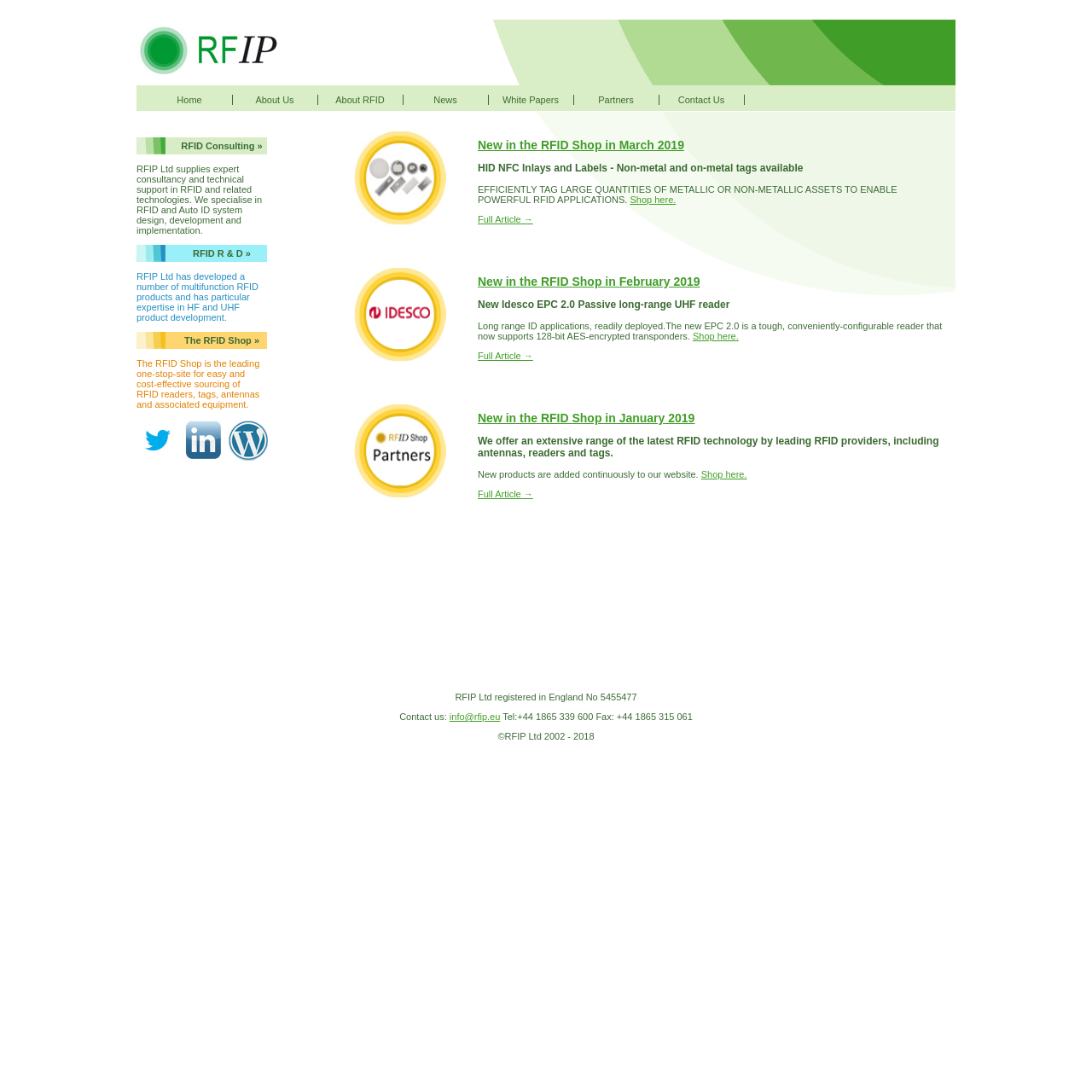Please determine the bounding box coordinates of the element to click on in order to accomplish the following task: "Shop for HID NFC Inlays and Labels". Ensure the coordinates are four float numbers ranging from 0 to 1, i.e., [left, top, right, bottom].

[0.577, 0.178, 0.619, 0.187]